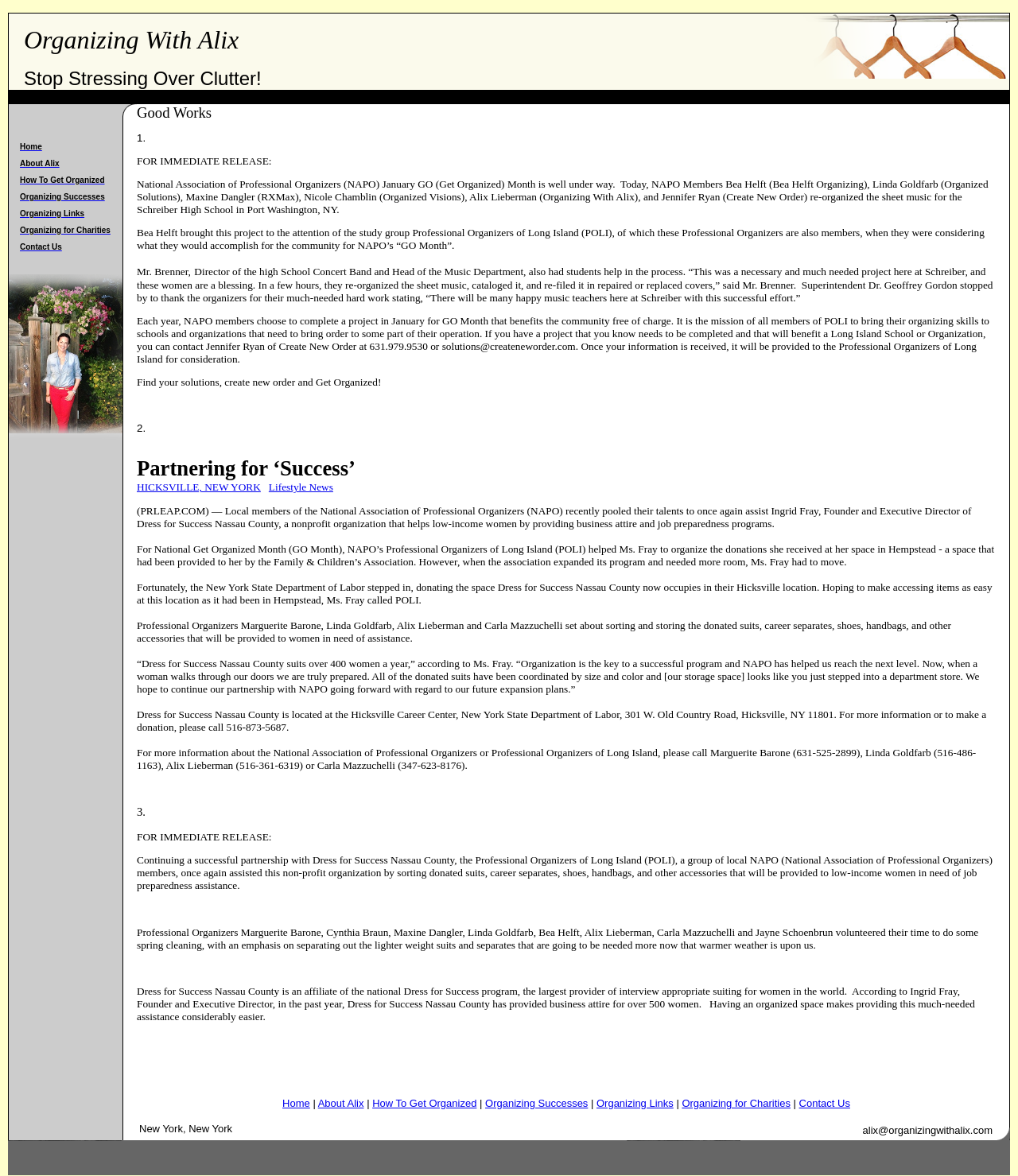What is the name of the professional organizer?
Provide a thorough and detailed answer to the question.

The webpage mentions Alix Lieberman as a professional organizer who is a member of the National Association of Professional Organizers (NAPO) and also a member of the study group Professional Organizers of Long Island (POLI).